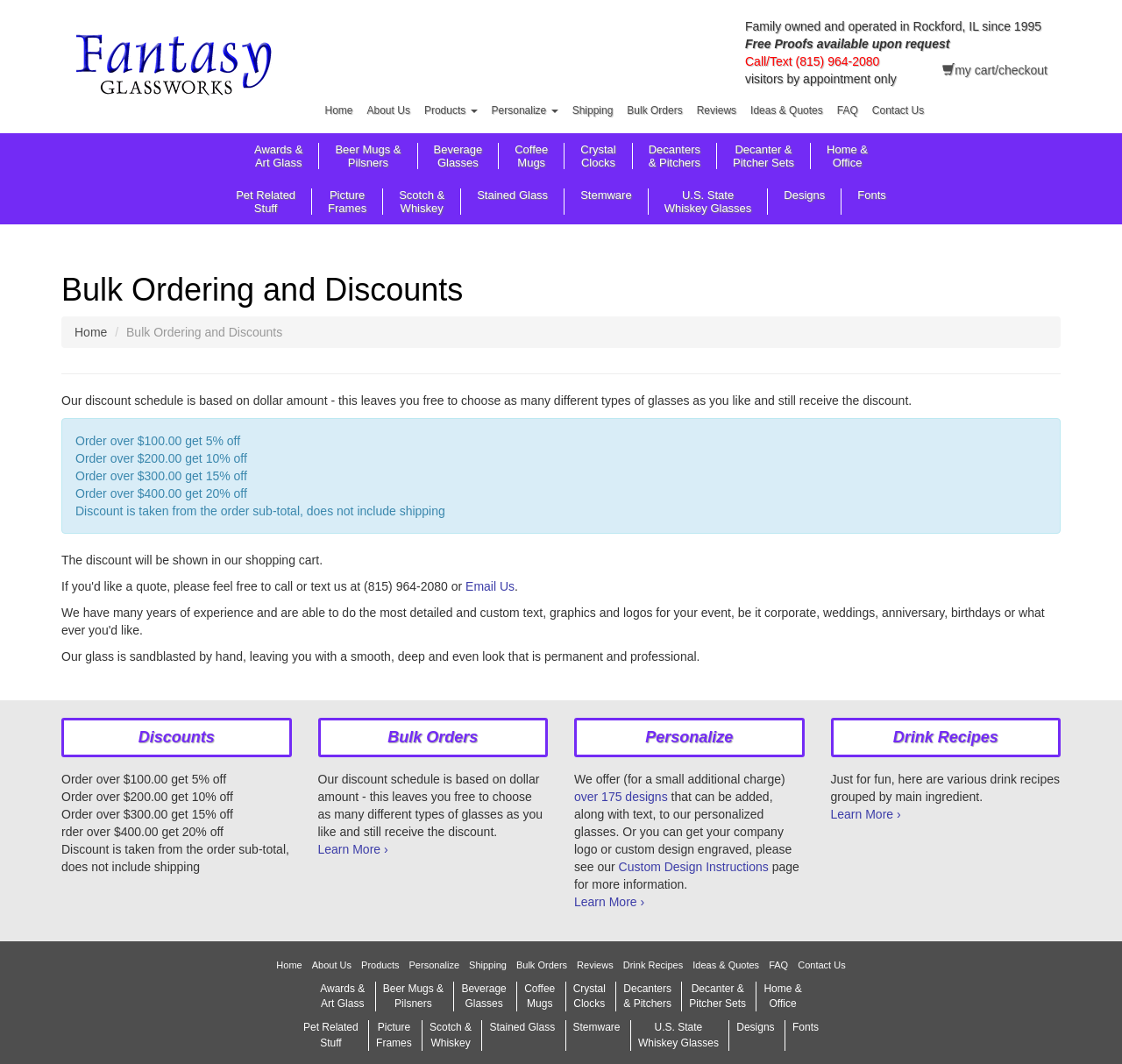Give a short answer to this question using one word or a phrase:
What types of designs can be added to personalized glasses?

over 175 designs